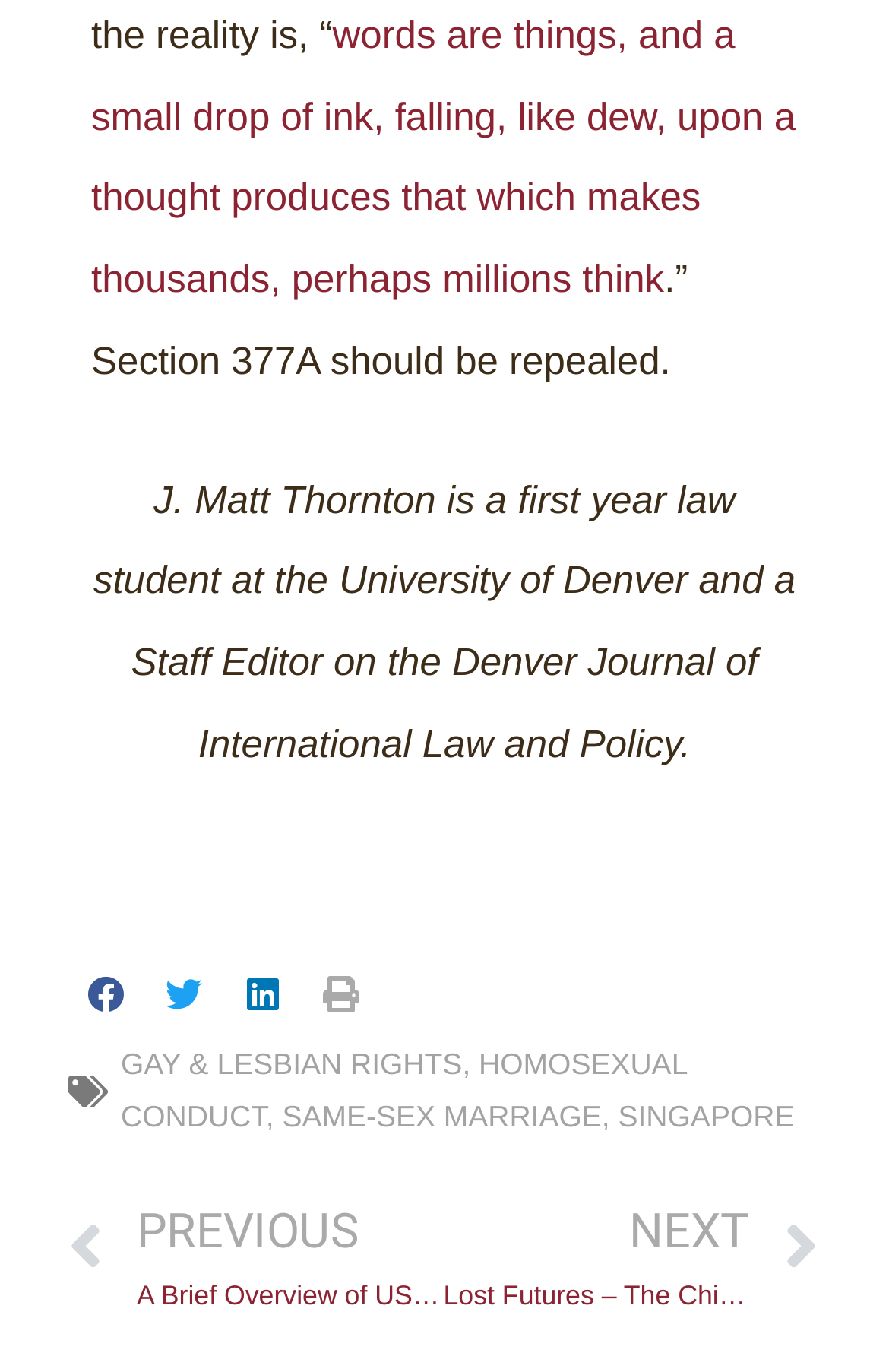Identify the bounding box coordinates for the UI element described as: "aria-label="Share on print"". The coordinates should be provided as four floats between 0 and 1: [left, top, right, bottom].

[0.342, 0.692, 0.43, 0.758]